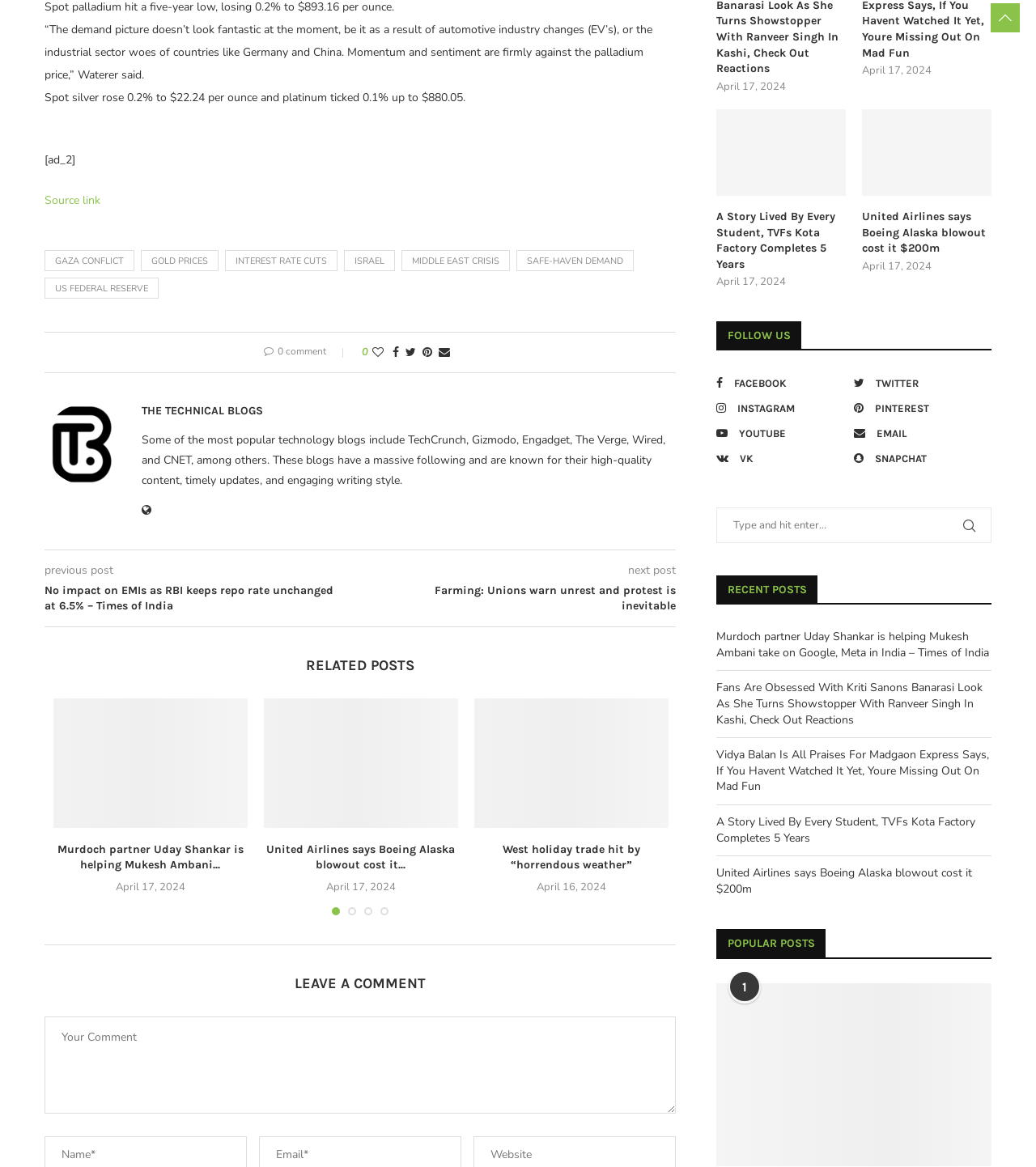Identify the bounding box coordinates of the area you need to click to perform the following instruction: "Click on the 'Source link'".

[0.043, 0.165, 0.097, 0.179]